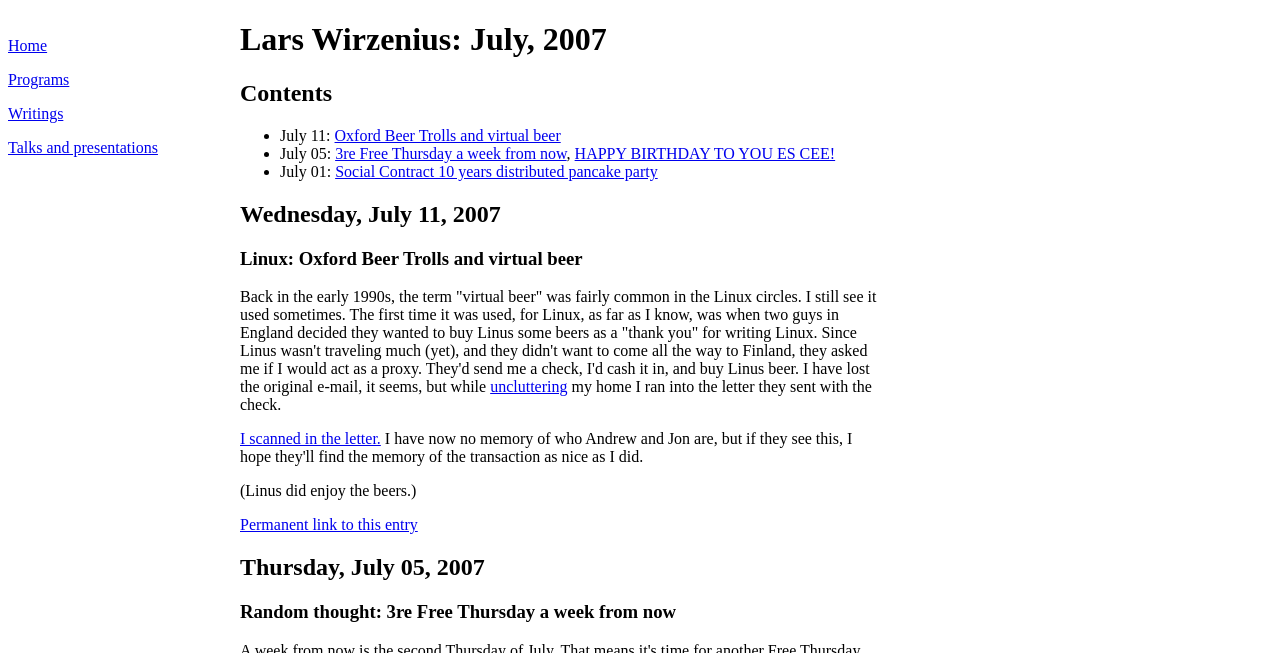What is the title of the first blog post? Using the information from the screenshot, answer with a single word or phrase.

Oxford Beer Trolls and virtual beer